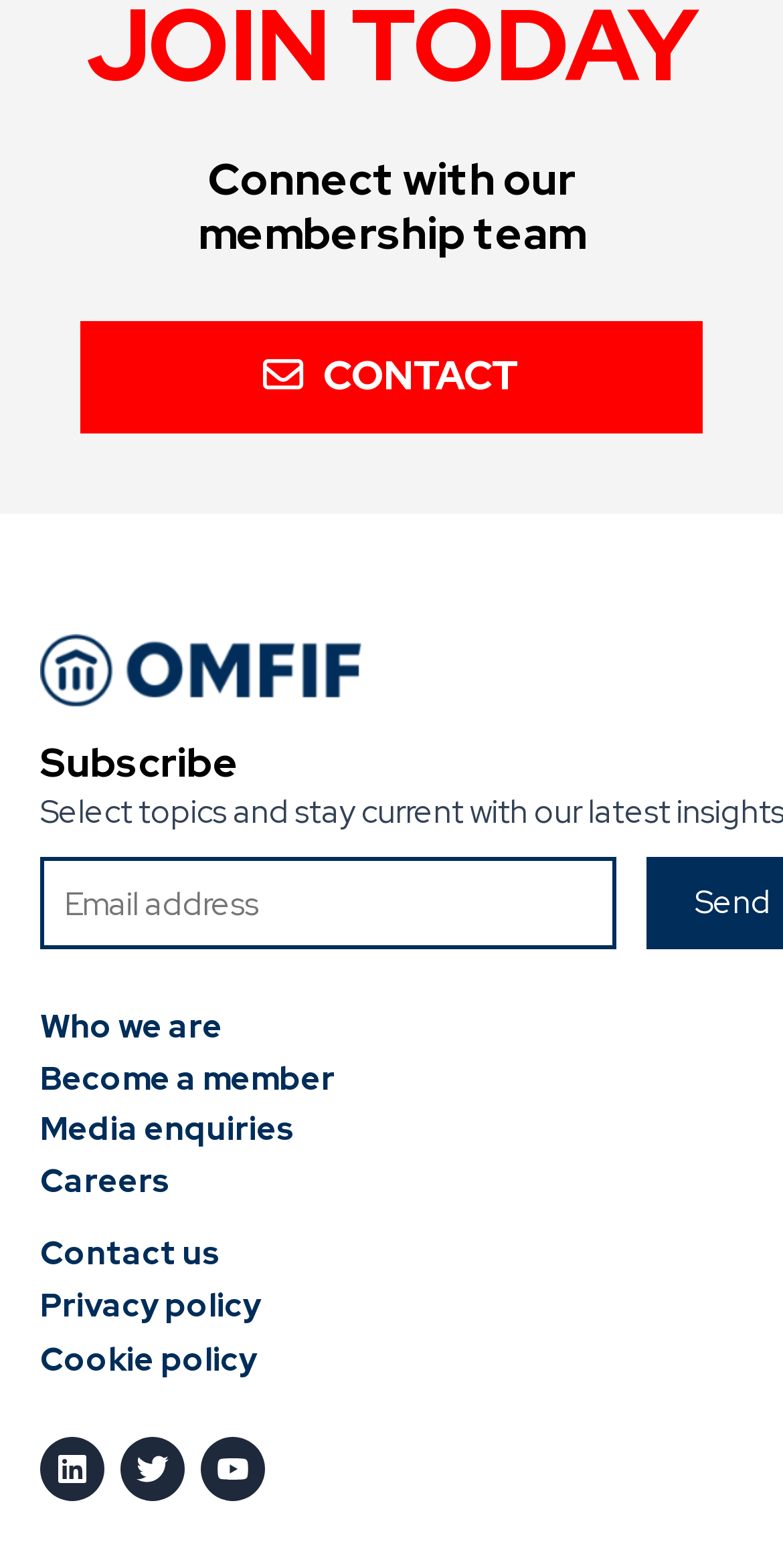Locate the bounding box coordinates of the element I should click to achieve the following instruction: "Enter email address".

[0.051, 0.547, 0.787, 0.606]